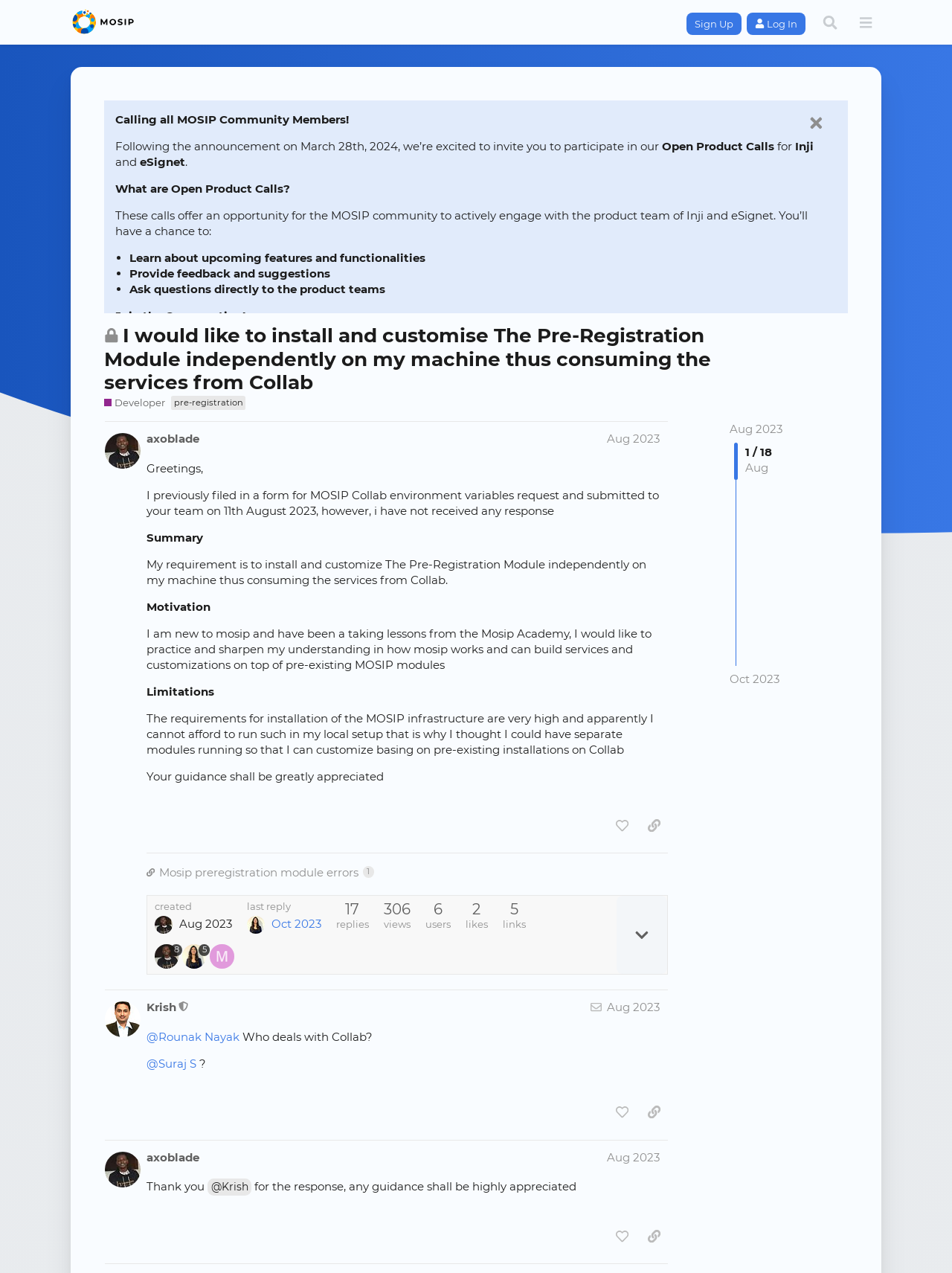Identify the bounding box coordinates of the region I need to click to complete this instruction: "Click on the 'Confluence' link".

[0.206, 0.348, 0.272, 0.359]